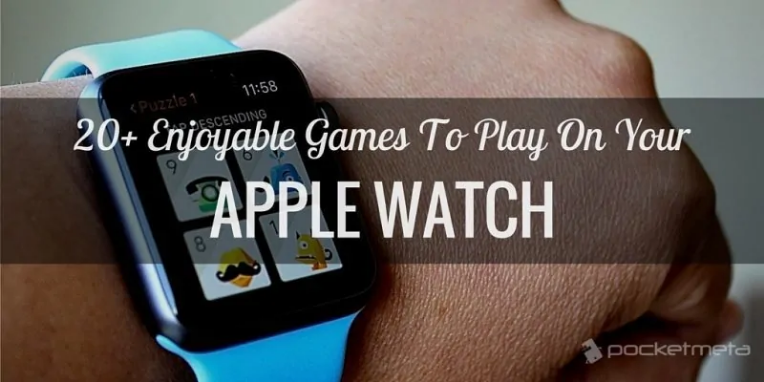How many colorful icons are displayed on the Apple Watch screen?
Answer the question with a single word or phrase derived from the image.

Four